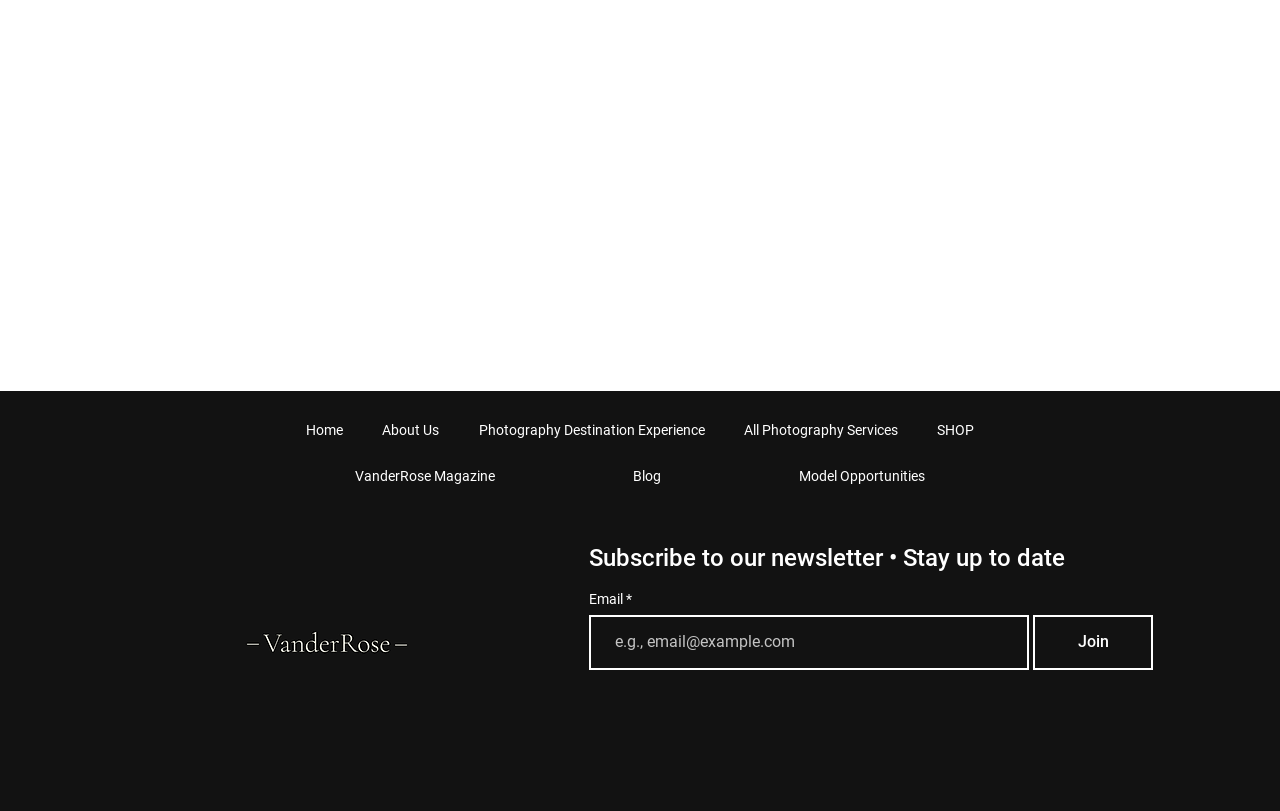Determine the bounding box coordinates for the UI element with the following description: "Join". The coordinates should be four float numbers between 0 and 1, represented as [left, top, right, bottom].

[0.807, 0.758, 0.901, 0.826]